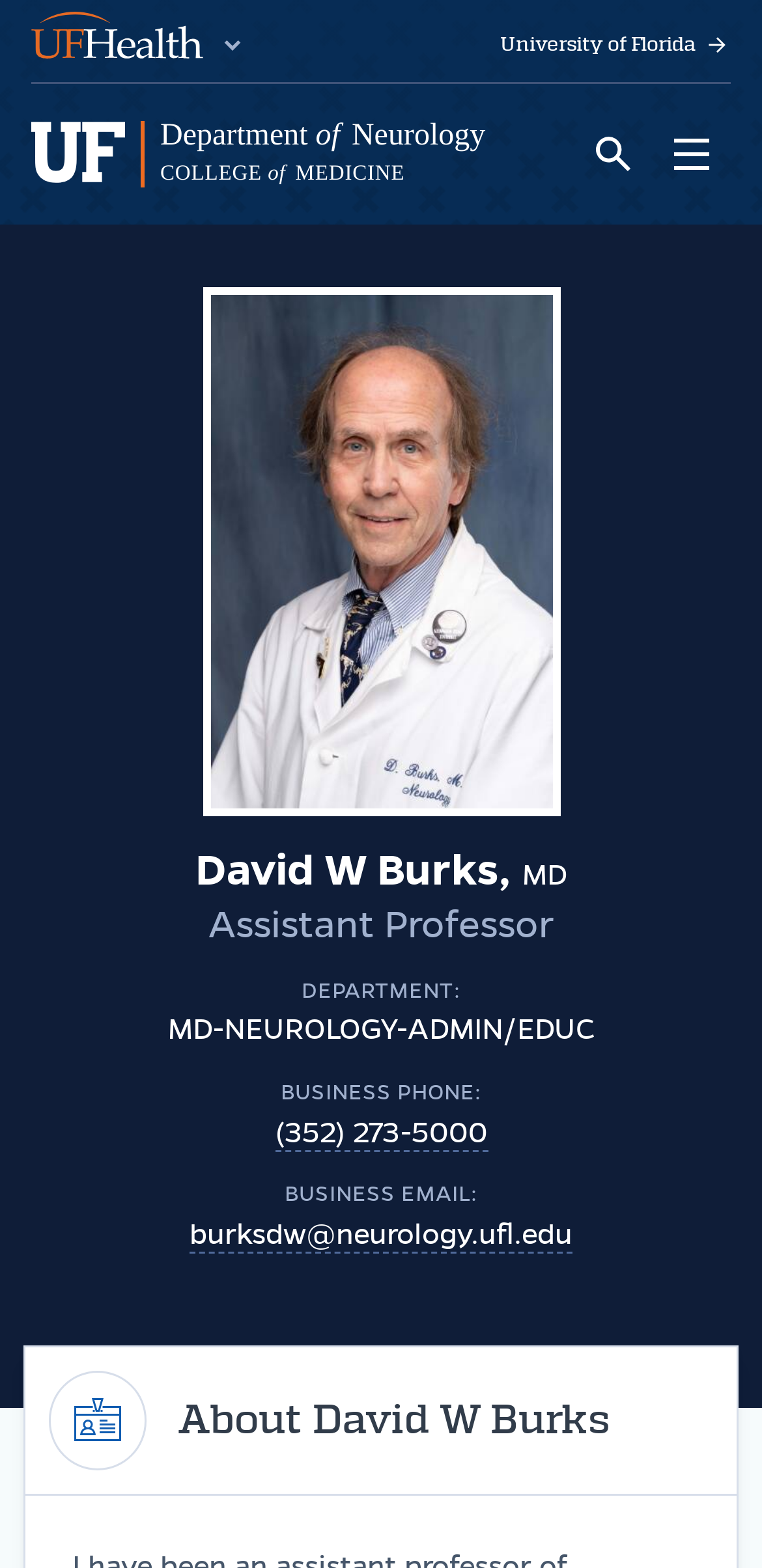What is the name of the professor?
Look at the screenshot and provide an in-depth answer.

I found the answer by looking at the heading element that says 'David W Burks, MD' which is a title that typically precedes a person's name, indicating that David W Burks is the professor being referred to.